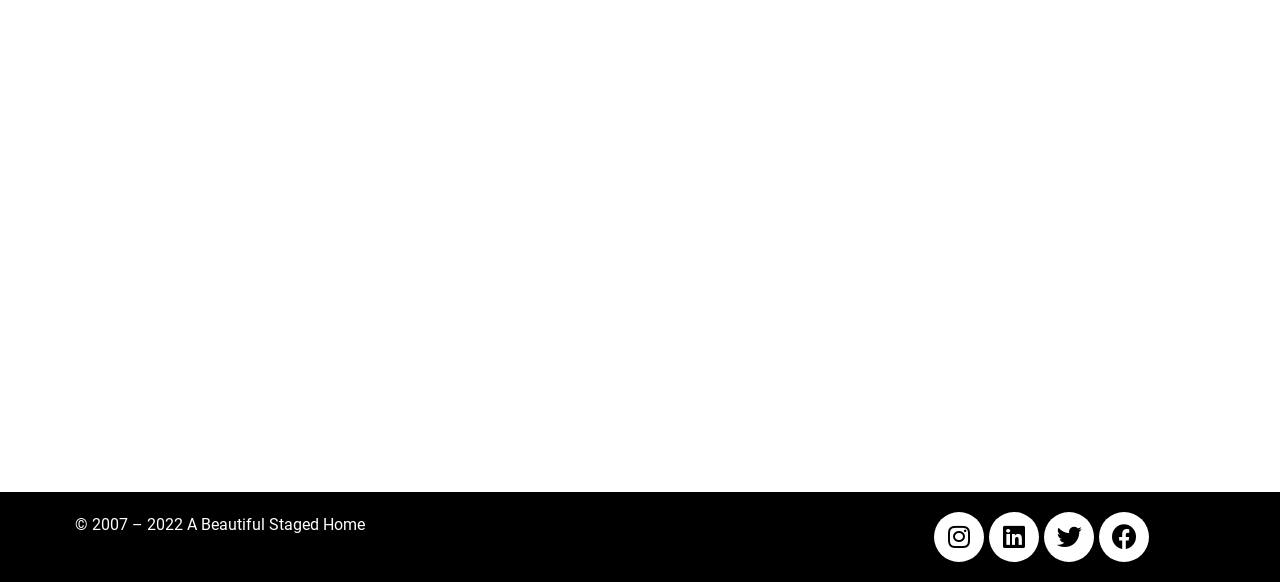Using the element description: "Twitter", determine the bounding box coordinates. The coordinates should be in the format [left, top, right, bottom], with values between 0 and 1.

[0.816, 0.879, 0.855, 0.965]